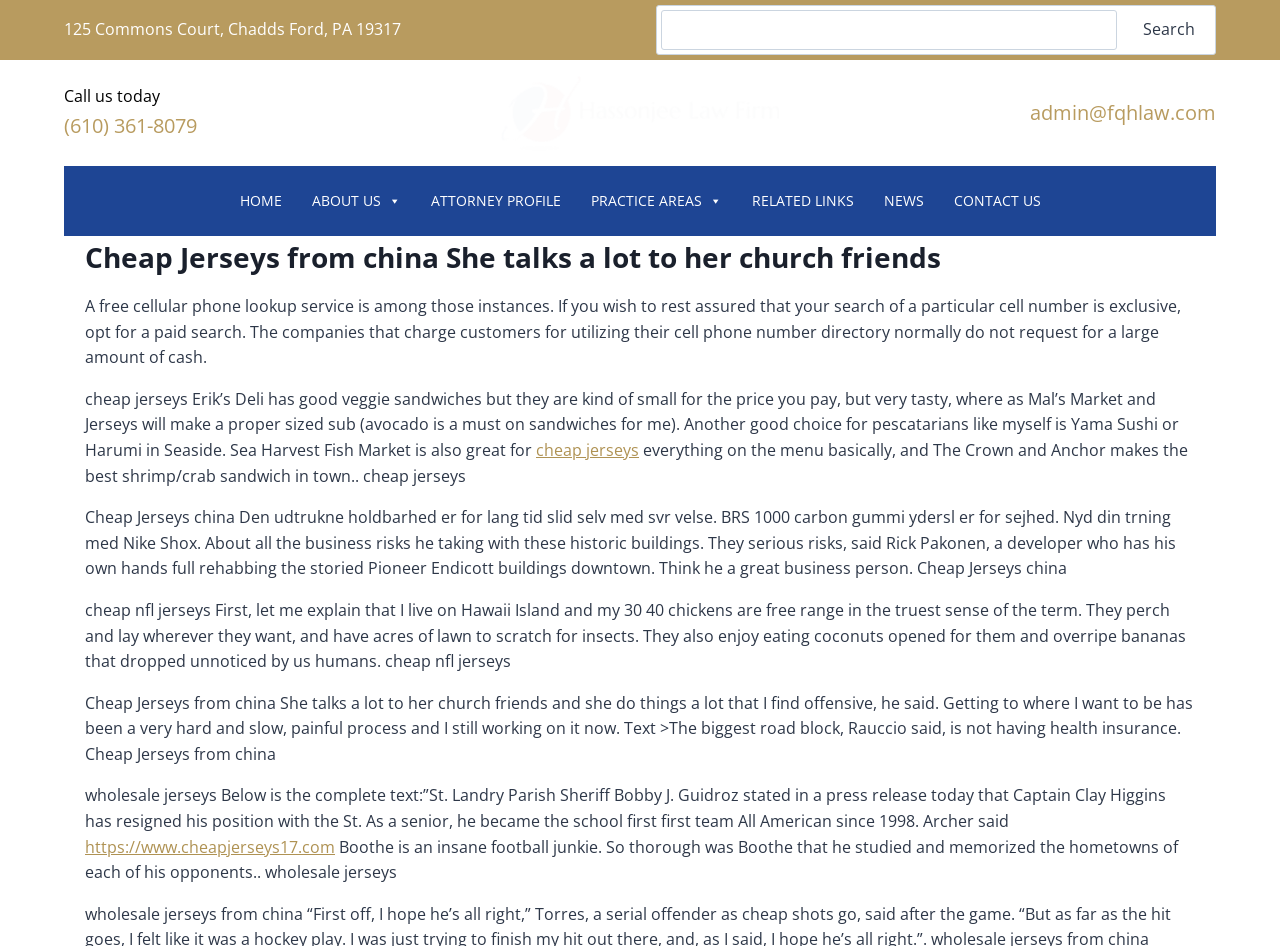Provide the bounding box coordinates for the area that should be clicked to complete the instruction: "Call the law firm".

[0.05, 0.118, 0.154, 0.147]